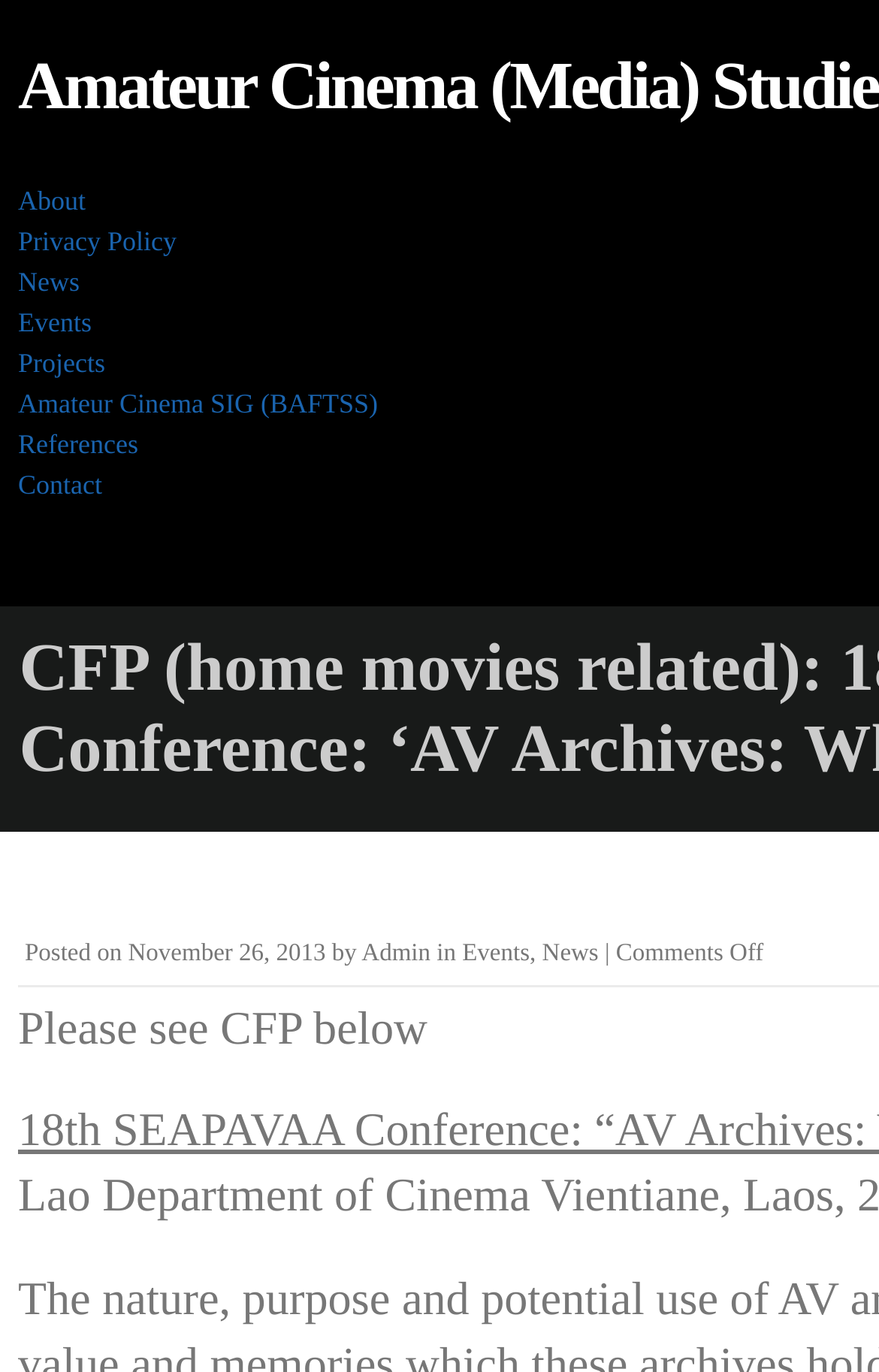What is the main heading displayed on the webpage? Please provide the text.

CFP (home movies related): 18th SEAPAVAA Conference: ‘AV Archives: Why They Matter’